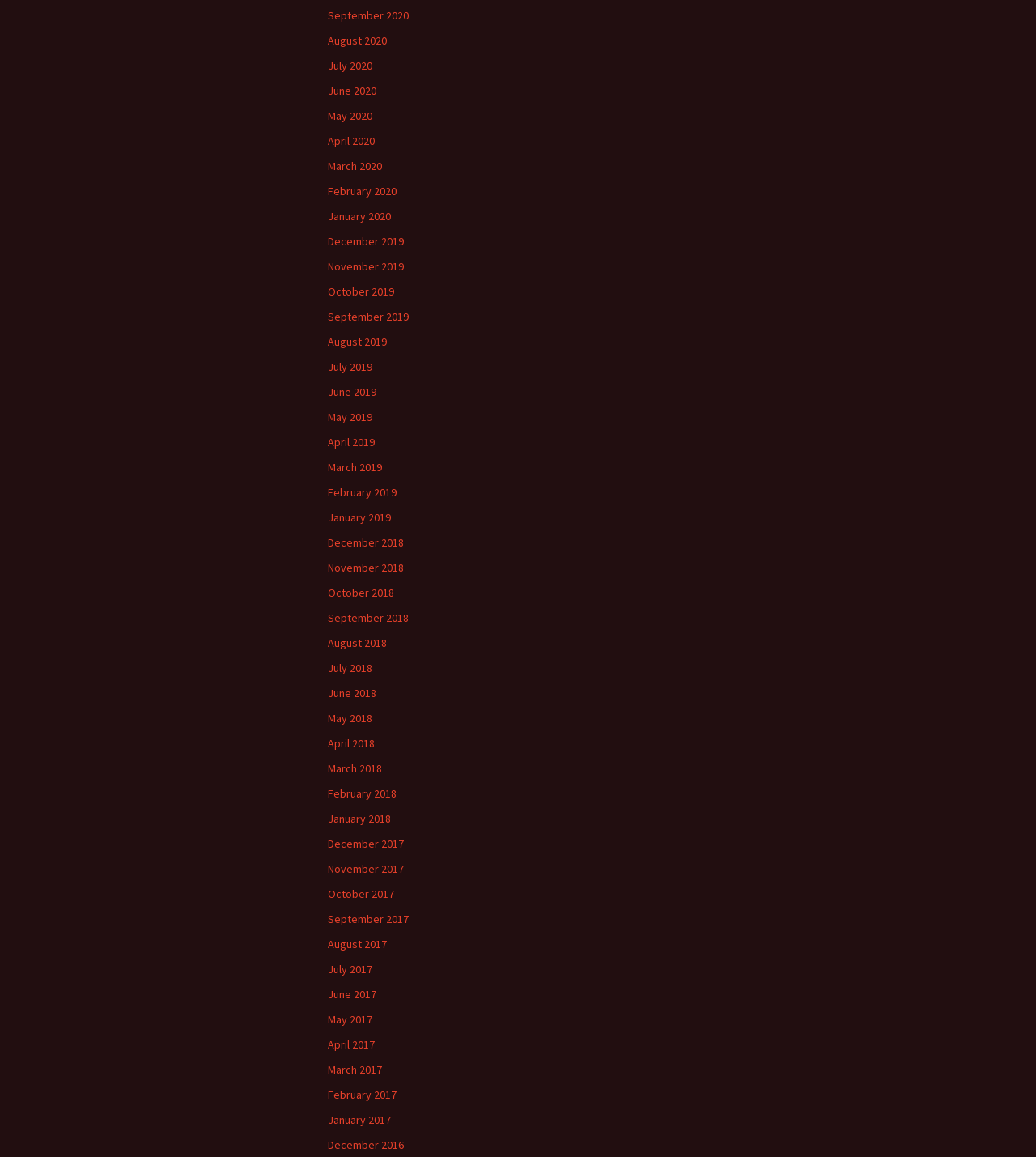What is the latest month listed?
Answer with a single word or phrase, using the screenshot for reference.

September 2020